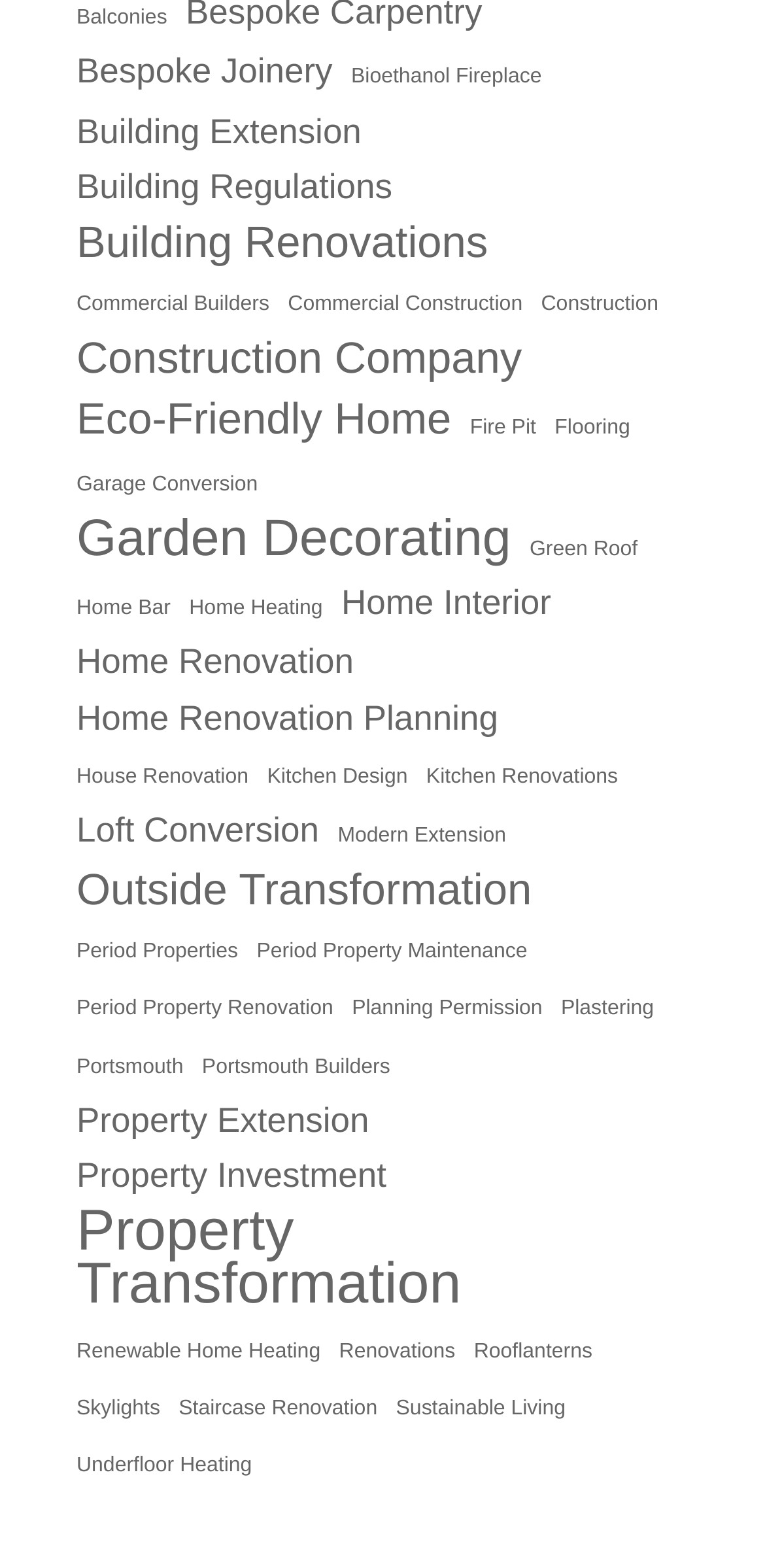Identify the bounding box coordinates of the section to be clicked to complete the task described by the following instruction: "View Building Renovations". The coordinates should be four float numbers between 0 and 1, formatted as [left, top, right, bottom].

[0.1, 0.138, 0.638, 0.172]